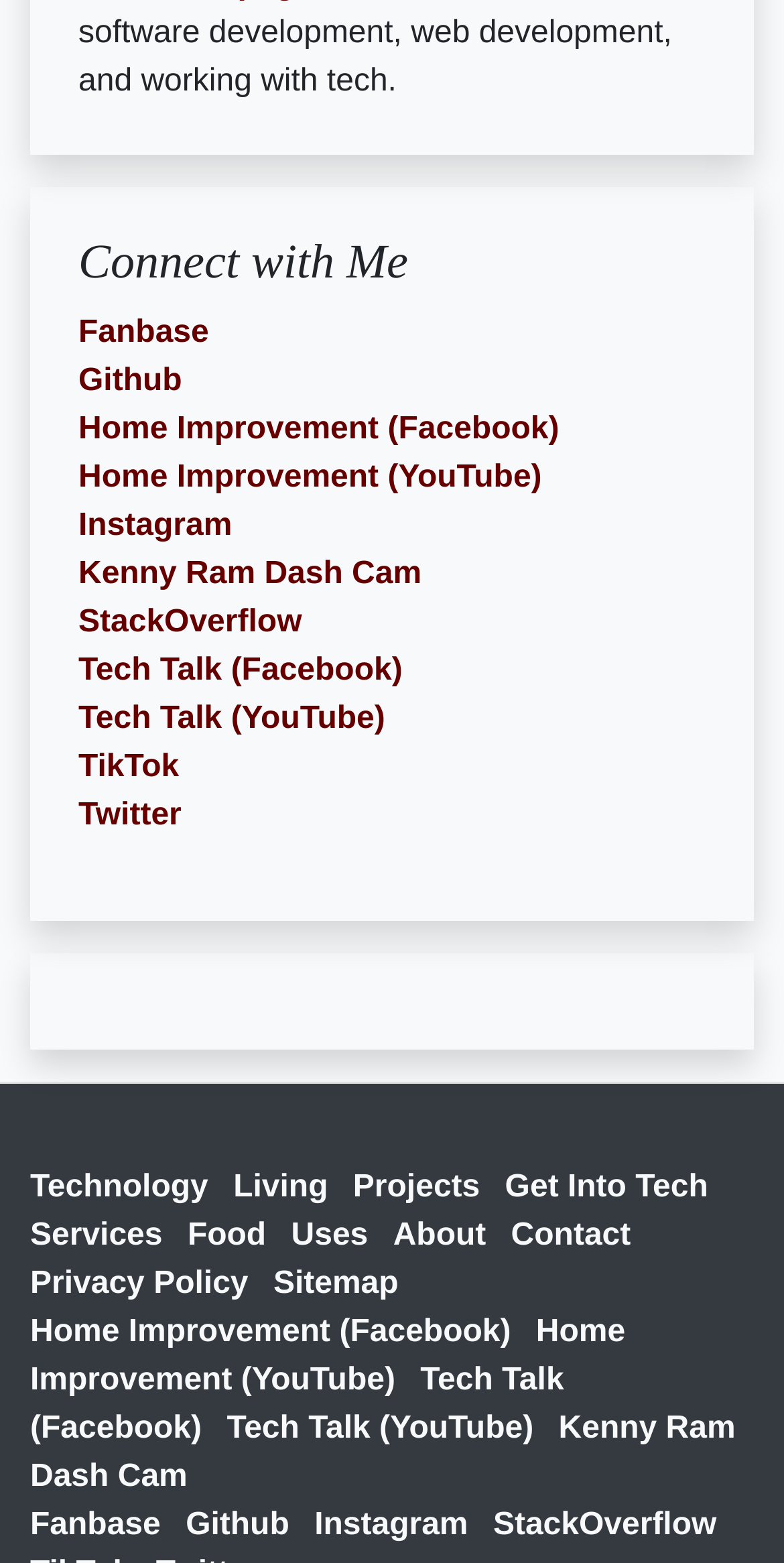Identify the bounding box coordinates of the region that needs to be clicked to carry out this instruction: "Check the Privacy Policy". Provide these coordinates as four float numbers ranging from 0 to 1, i.e., [left, top, right, bottom].

[0.038, 0.81, 0.337, 0.832]